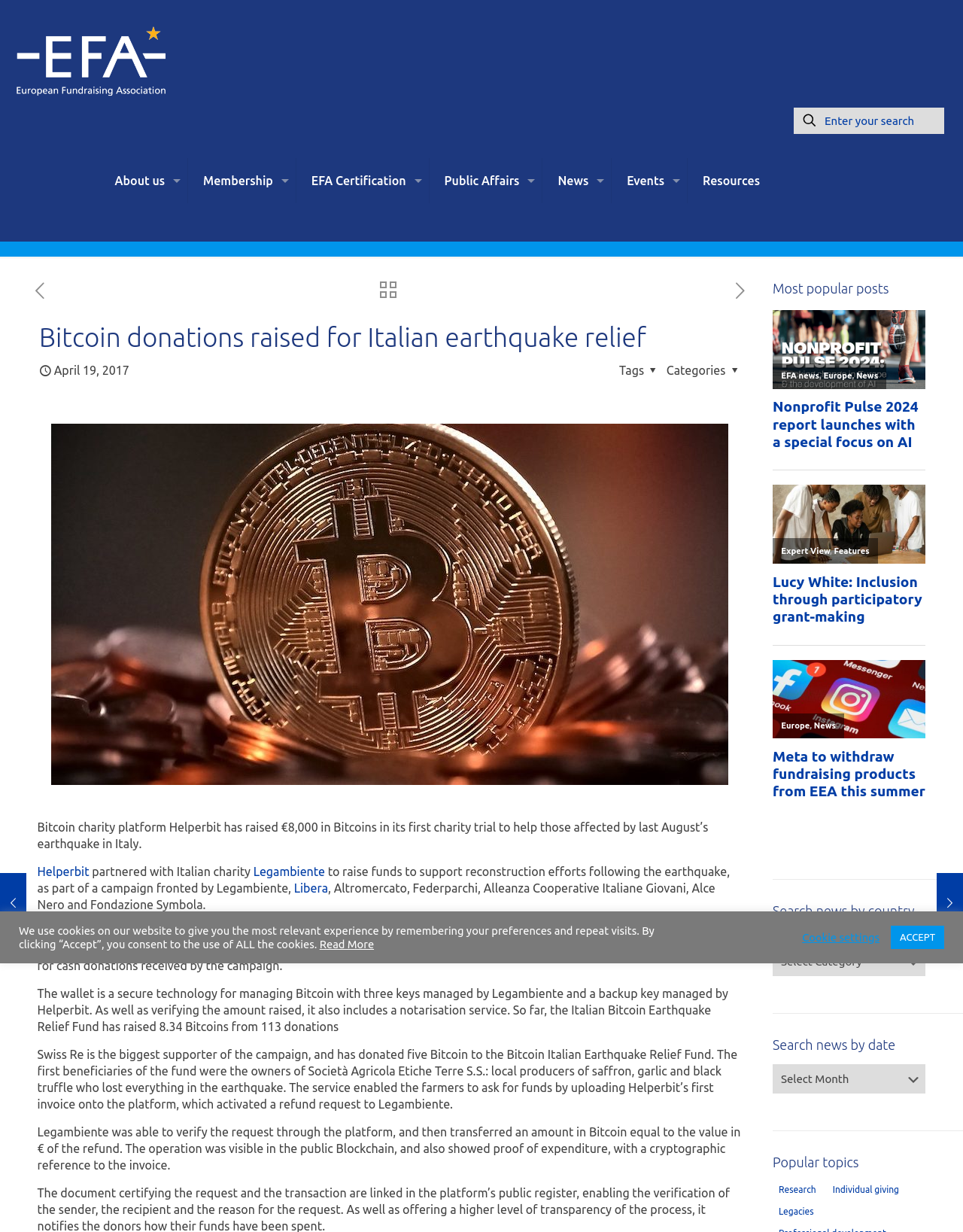Please specify the coordinates of the bounding box for the element that should be clicked to carry out this instruction: "Click the 'About us' link". The coordinates must be four float numbers between 0 and 1, formatted as [left, top, right, bottom].

[0.104, 0.098, 0.195, 0.195]